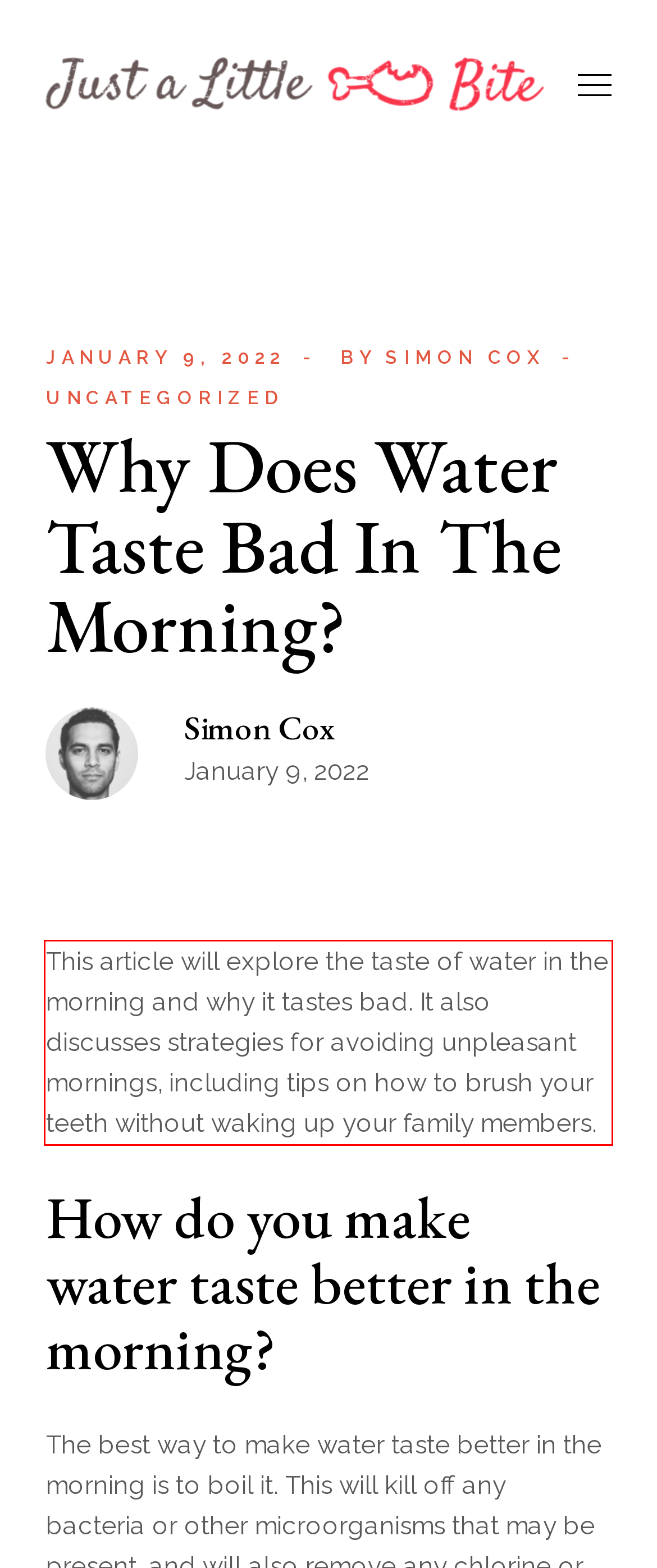You have a screenshot of a webpage with a red bounding box. Use OCR to generate the text contained within this red rectangle.

This article will explore the taste of water in the morning and why it tastes bad. It also discusses strategies for avoiding unpleasant mornings, including tips on how to brush your teeth without waking up your family members.